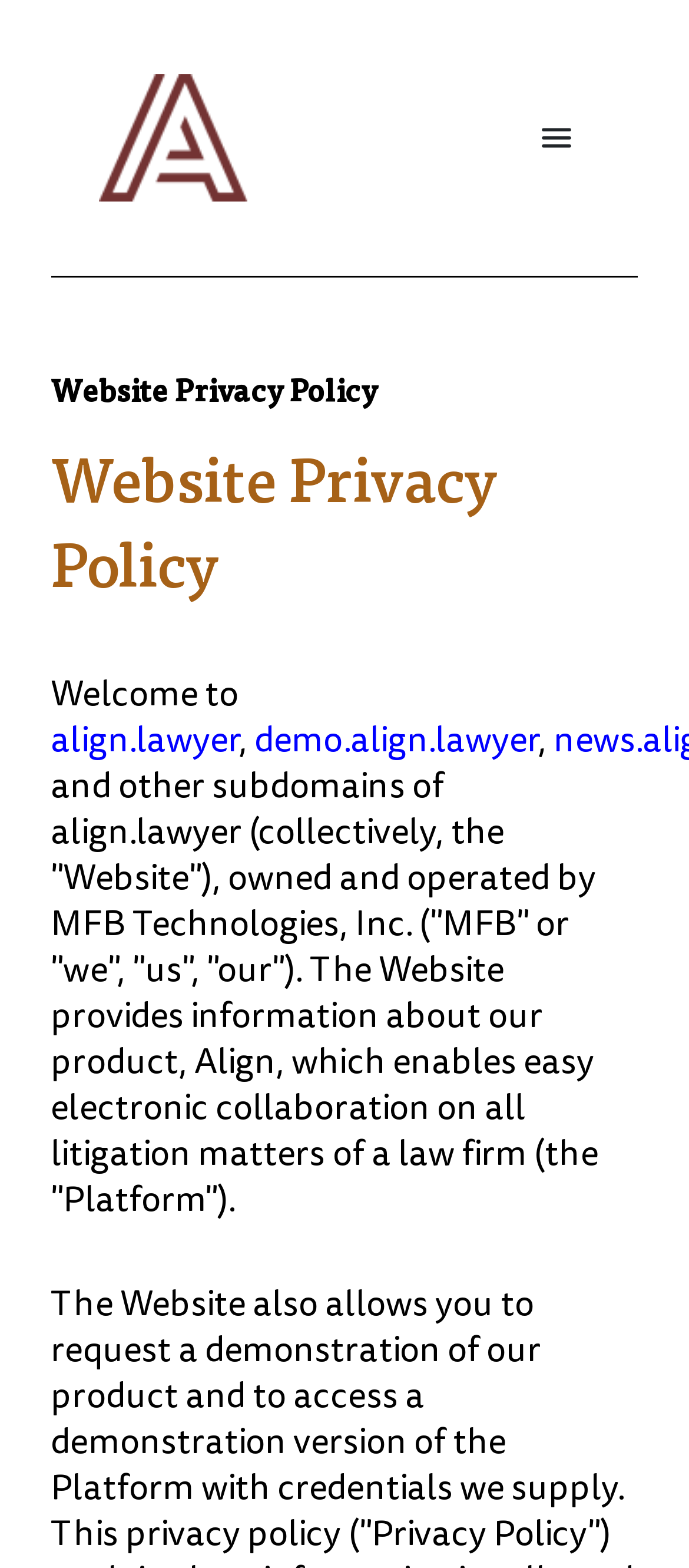Describe all the key features and sections of the webpage thoroughly.

The webpage is for "Align" and features a logo at the top left corner. To the right of the logo, there is a button with an image. Below the logo, there is a heading that reads "Website Privacy Policy". 

Underneath the heading, there is a paragraph of text that starts with "Welcome to" and is followed by a link to "align.lawyer". The link is separated from the text by a comma and a non-breaking space. The paragraph also includes another link to "demo.align.lawyer".